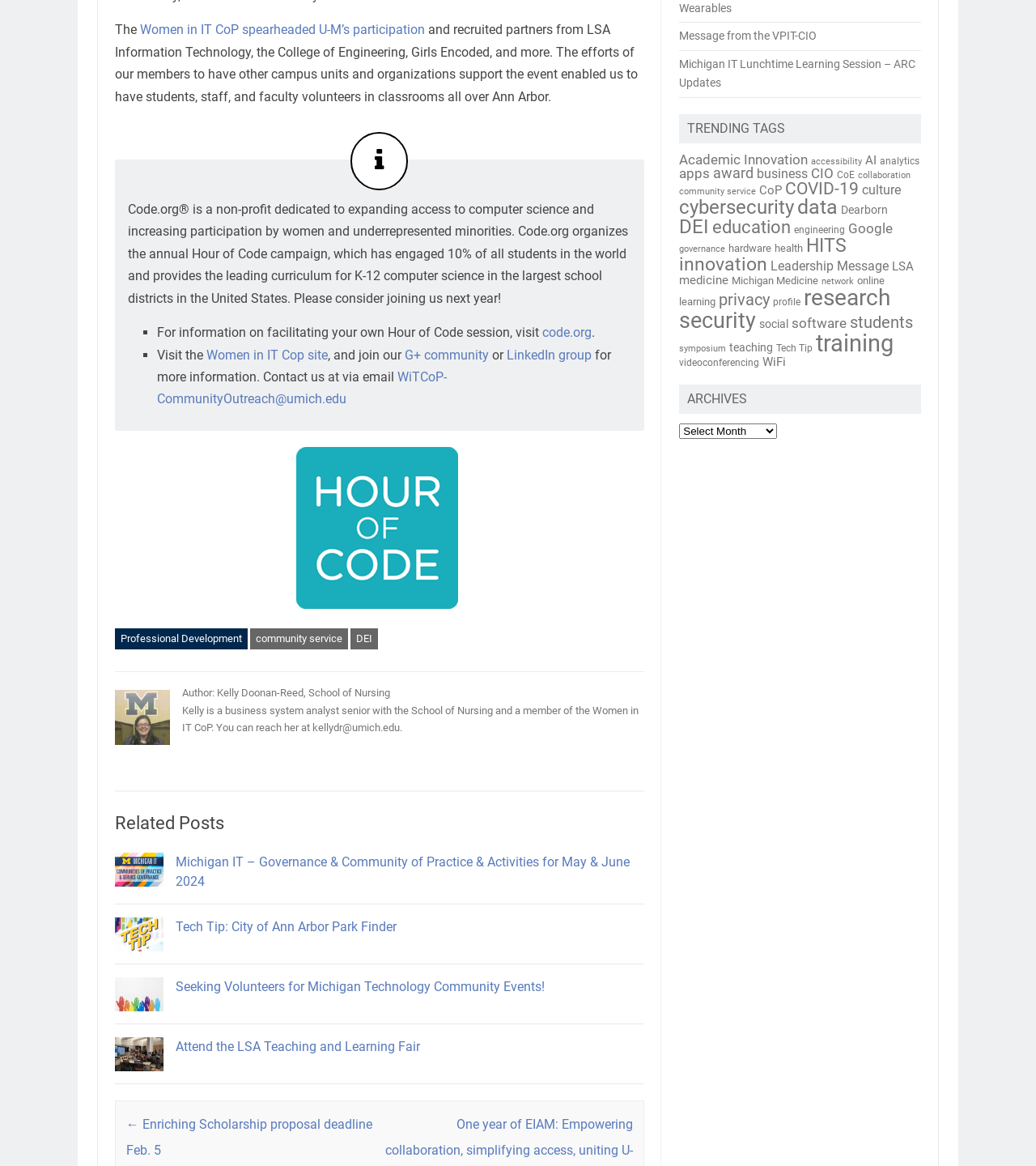Find the bounding box coordinates for the area you need to click to carry out the instruction: "Contact us at WiTCoP-CommunityOutreach@umich.edu". The coordinates should be four float numbers between 0 and 1, indicated as [left, top, right, bottom].

[0.151, 0.317, 0.431, 0.349]